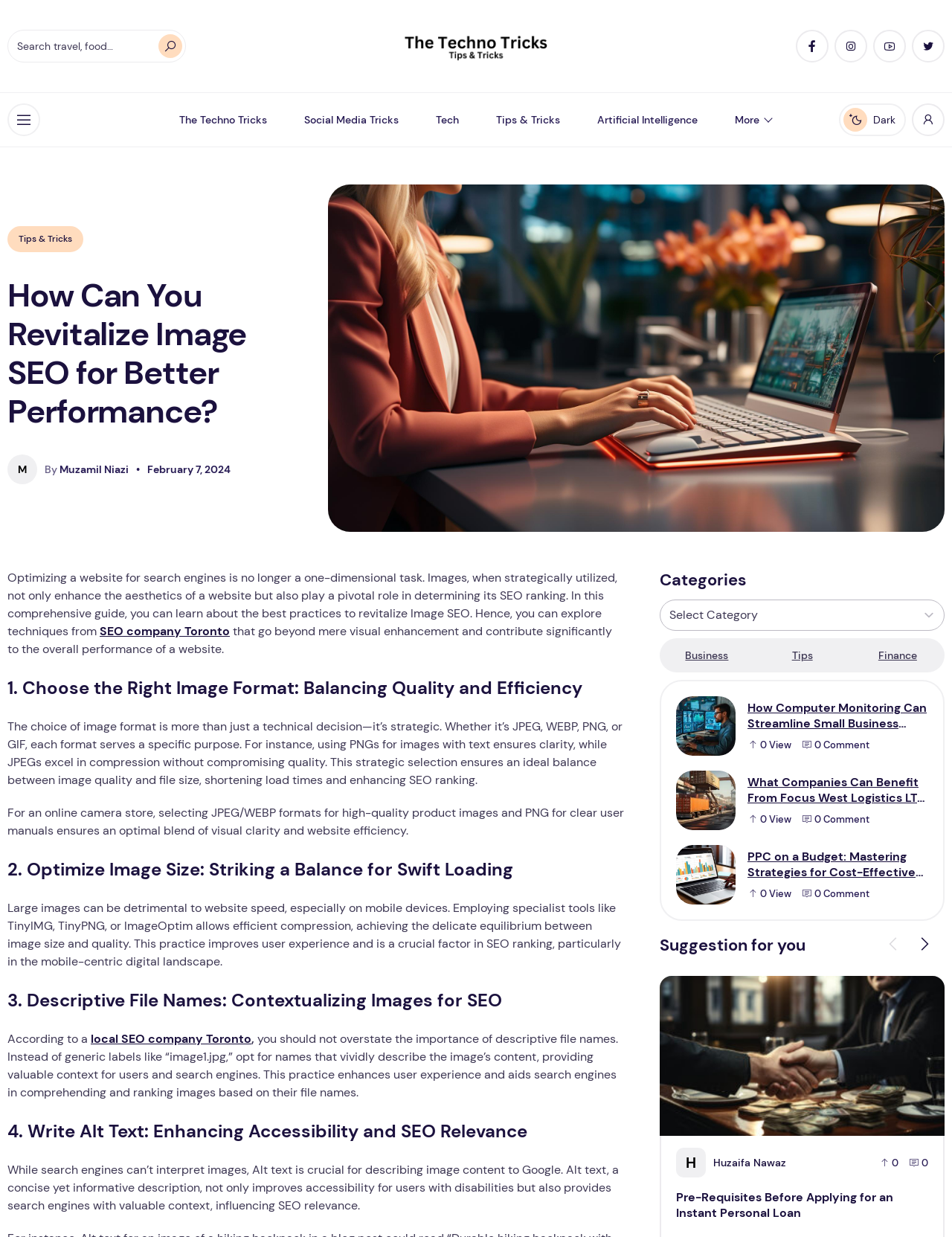Please find the main title text of this webpage.

How Can You Revitalize Image SEO for Better Performance?